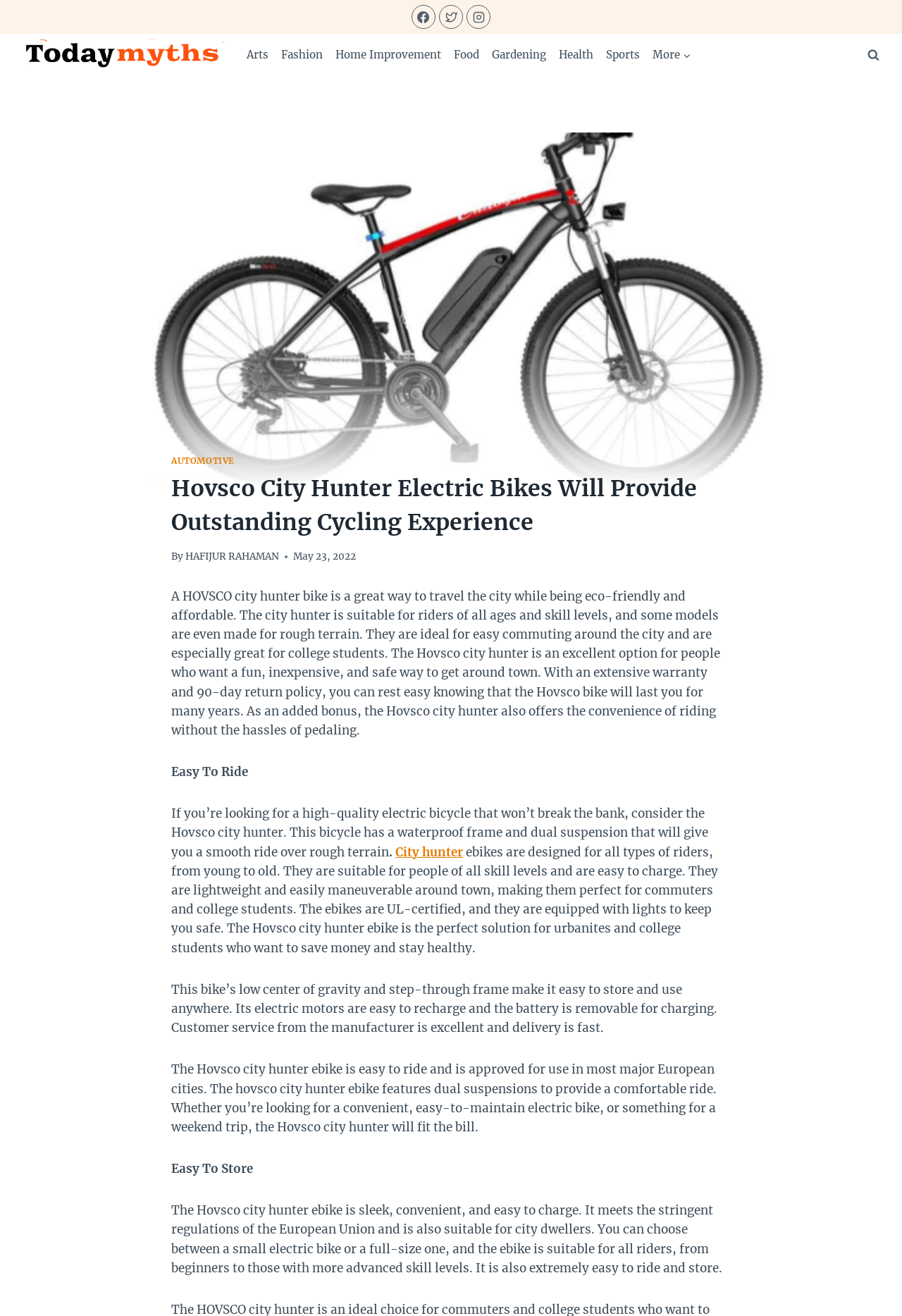Identify the bounding box coordinates of the clickable section necessary to follow the following instruction: "Visit Twitter page". The coordinates should be presented as four float numbers from 0 to 1, i.e., [left, top, right, bottom].

[0.487, 0.004, 0.513, 0.022]